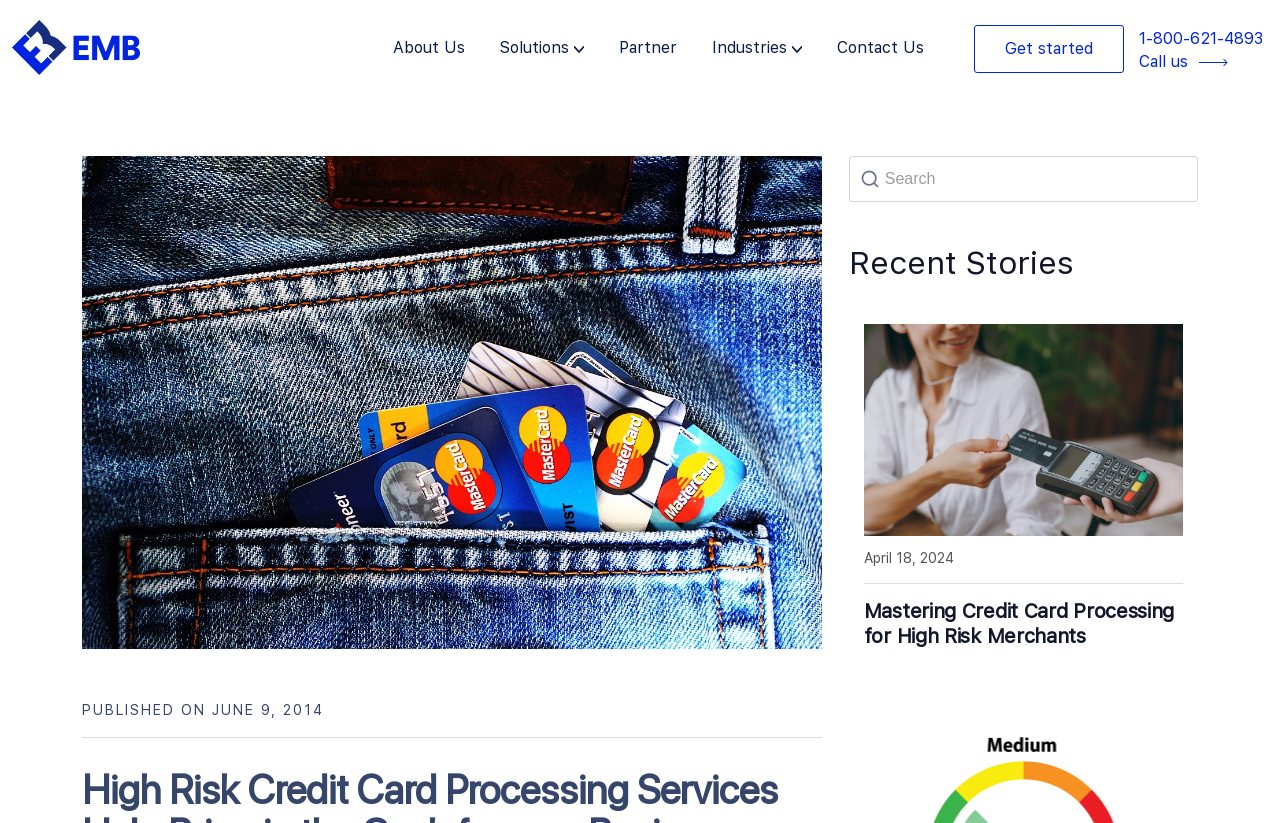Describe the webpage meticulously, covering all significant aspects.

The webpage is about high-risk credit card processing and its impact on businesses. At the top left, there is a logo of "emerchantbroker" accompanied by a link to the website. Below the logo, there is a navigation menu with links to "About Us", "Solutions", "Partner", "Industries", and "Contact Us". On the right side of the navigation menu, there is a call-to-action button "Get started" and a phone number "1-800-621-4893 Call us".

On the left side of the page, there is a section with a "Skip to content" link, followed by a timestamp "PUBLISHED ON JUNE 9, 2014". Below this section, there is a search bar with a placeholder text "Search". 

The main content of the page is divided into two sections. The first section is titled "Recent Stories" and contains a list of links to recent articles. The second section is a featured article titled "Mastering Credit Card Processing for High Risk Merchants" with a publication date "April 18, 2024". The article title is also a link to the full article.